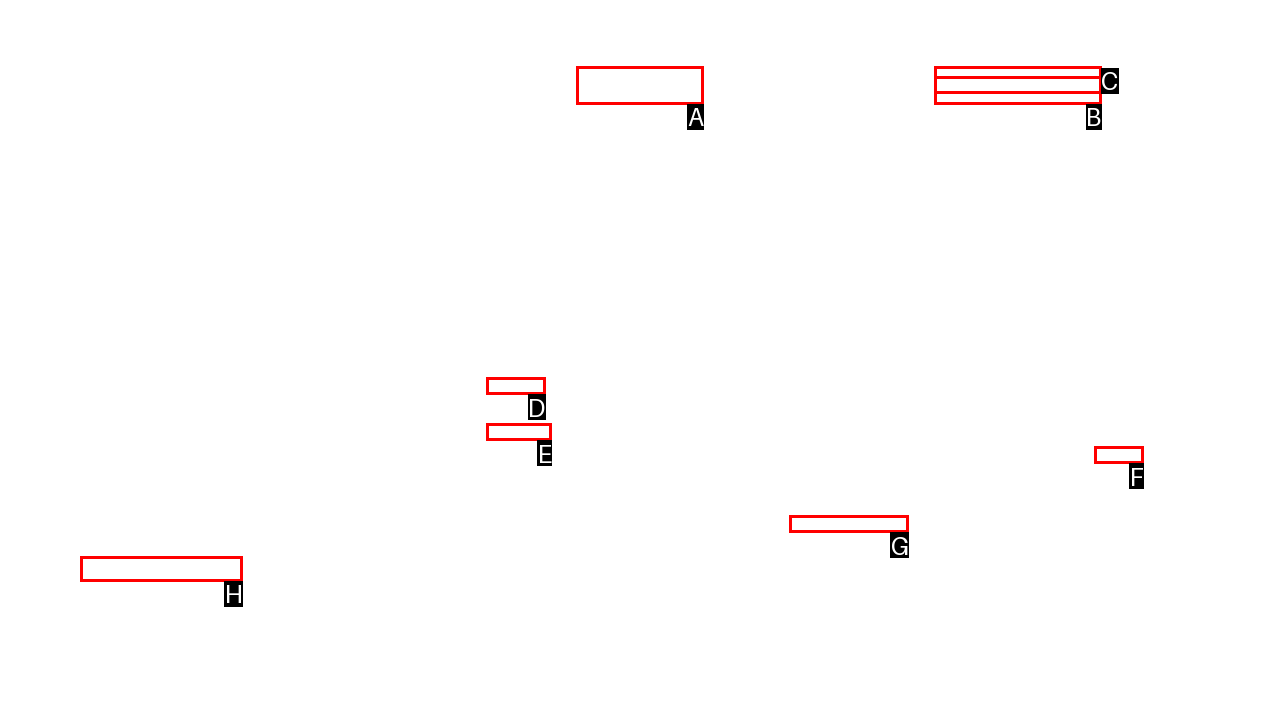Which lettered option should I select to achieve the task: Explore bariatric products according to the highlighted elements in the screenshot?

D